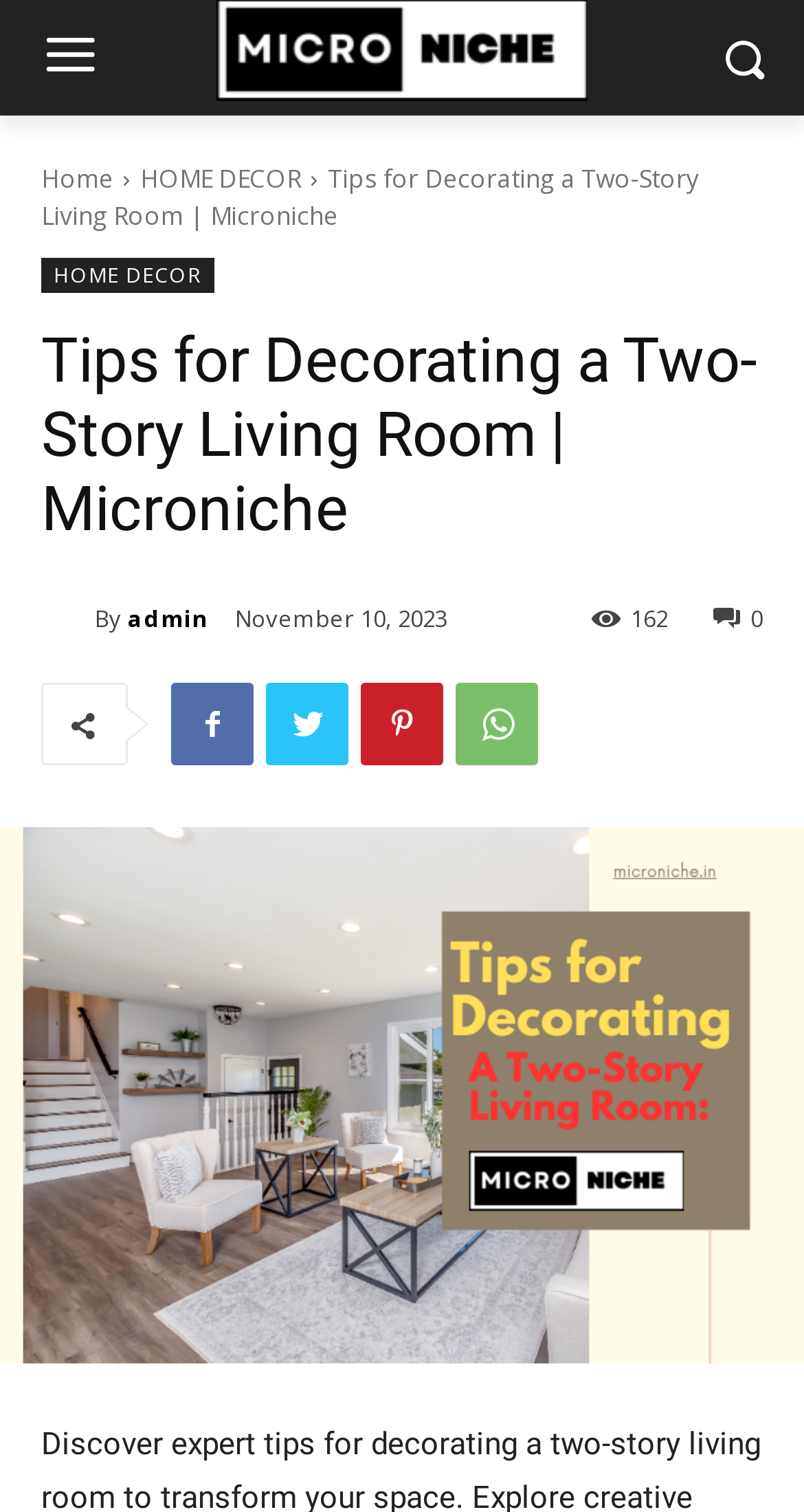Please locate the bounding box coordinates of the element that should be clicked to achieve the given instruction: "read tips for decorating a two-story living room".

[0.0, 0.547, 1.0, 0.902]